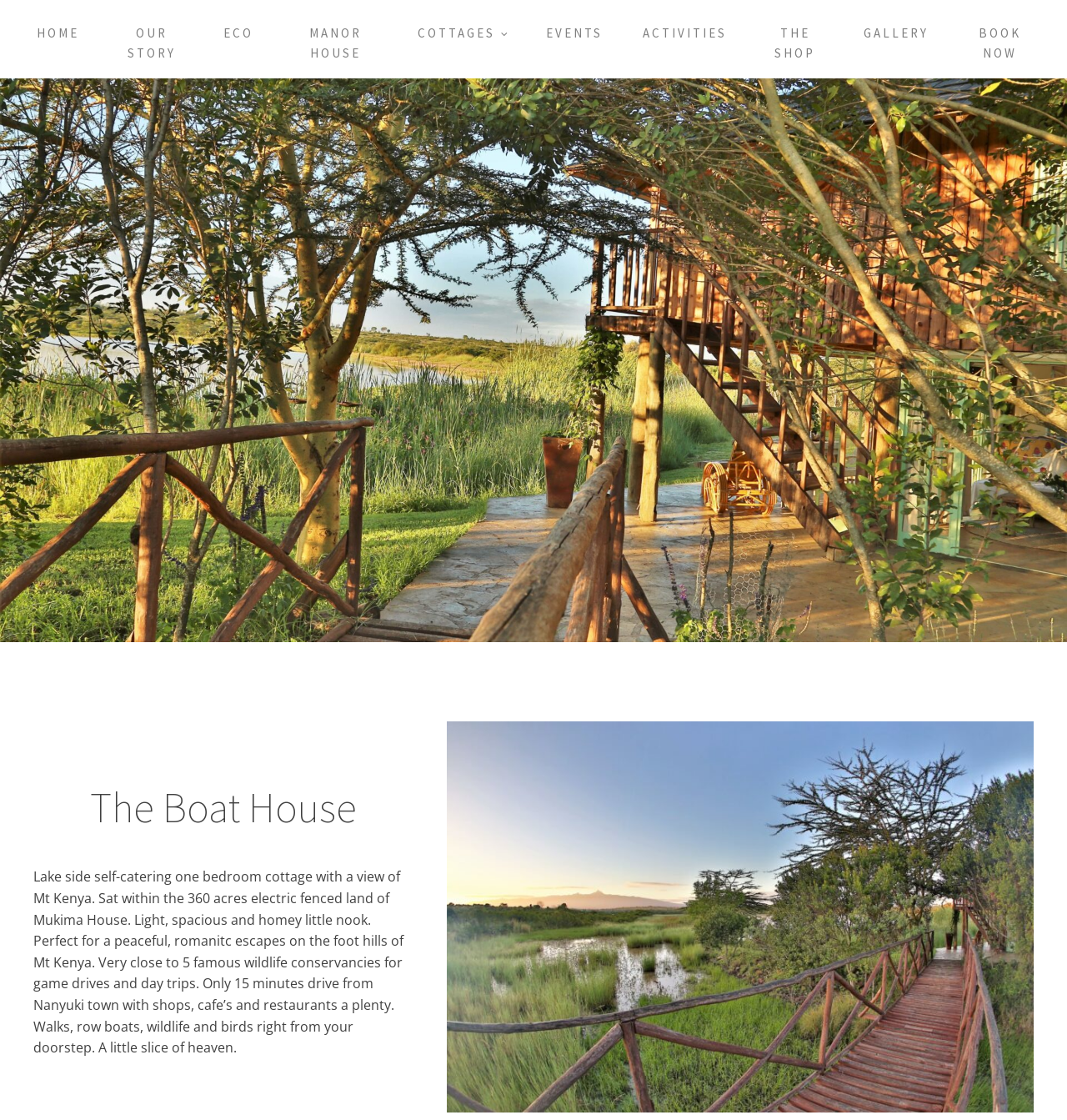Answer the following in one word or a short phrase: 
How many links are in the top navigation bar?

9